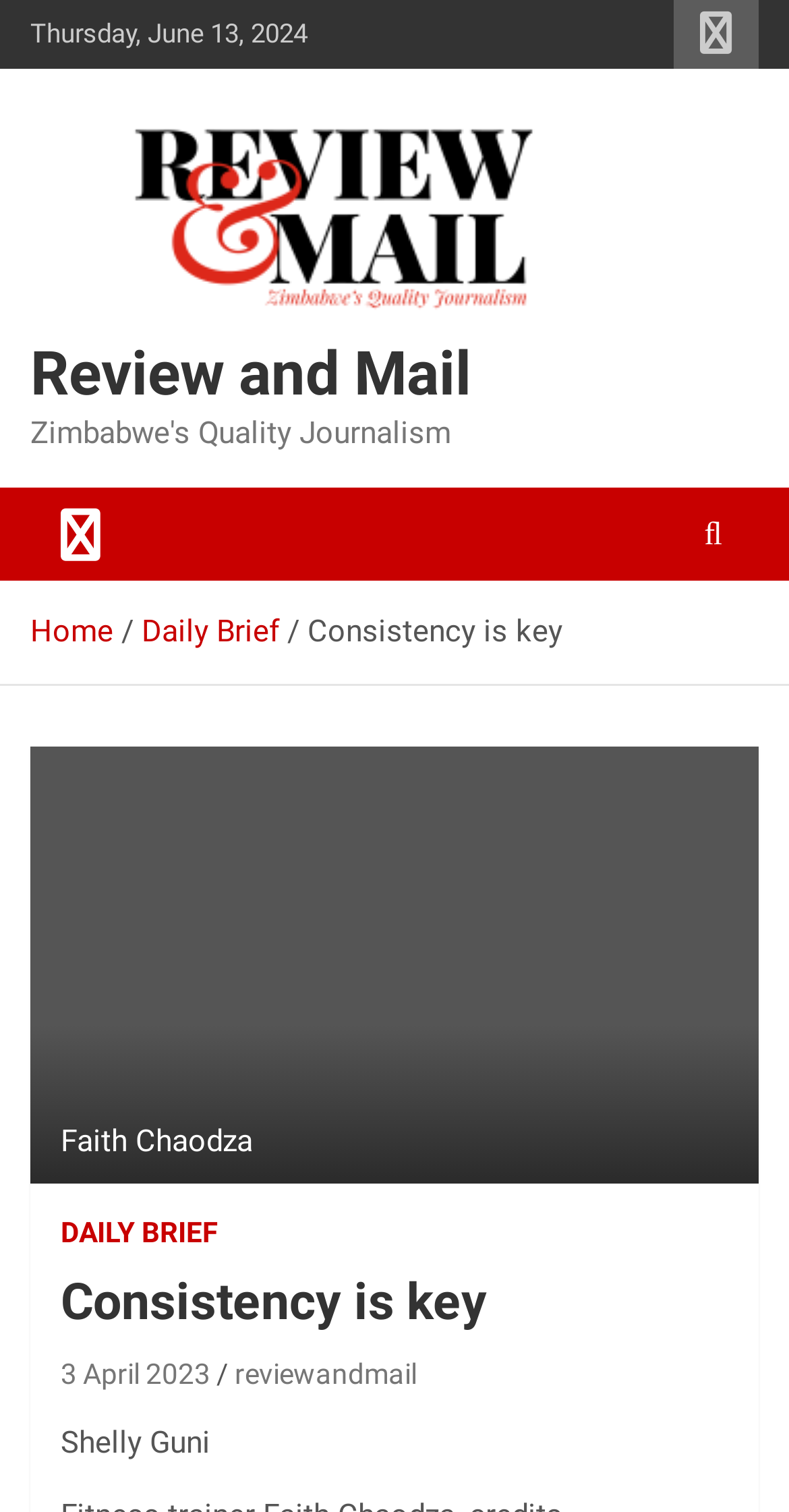What is the date displayed at the top?
Based on the visual information, provide a detailed and comprehensive answer.

The date is displayed at the top of the webpage, which can be found in the StaticText element with the text 'Thursday, June 13, 2024' and bounding box coordinates [0.038, 0.012, 0.39, 0.032].